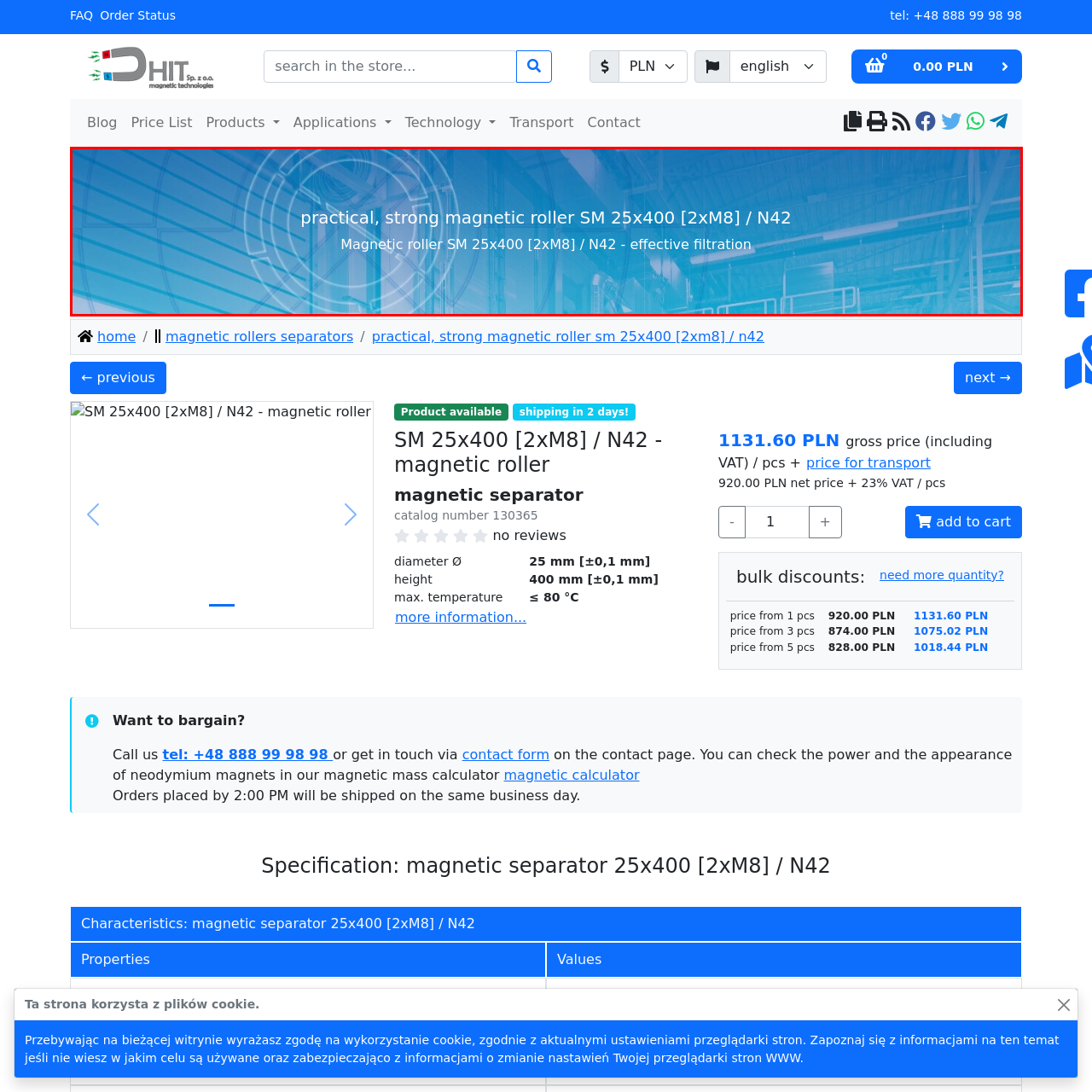Focus on the section encased in the red border, What type of setting is the magnetic roller suited for? Give your response as a single word or phrase.

Industrial setting